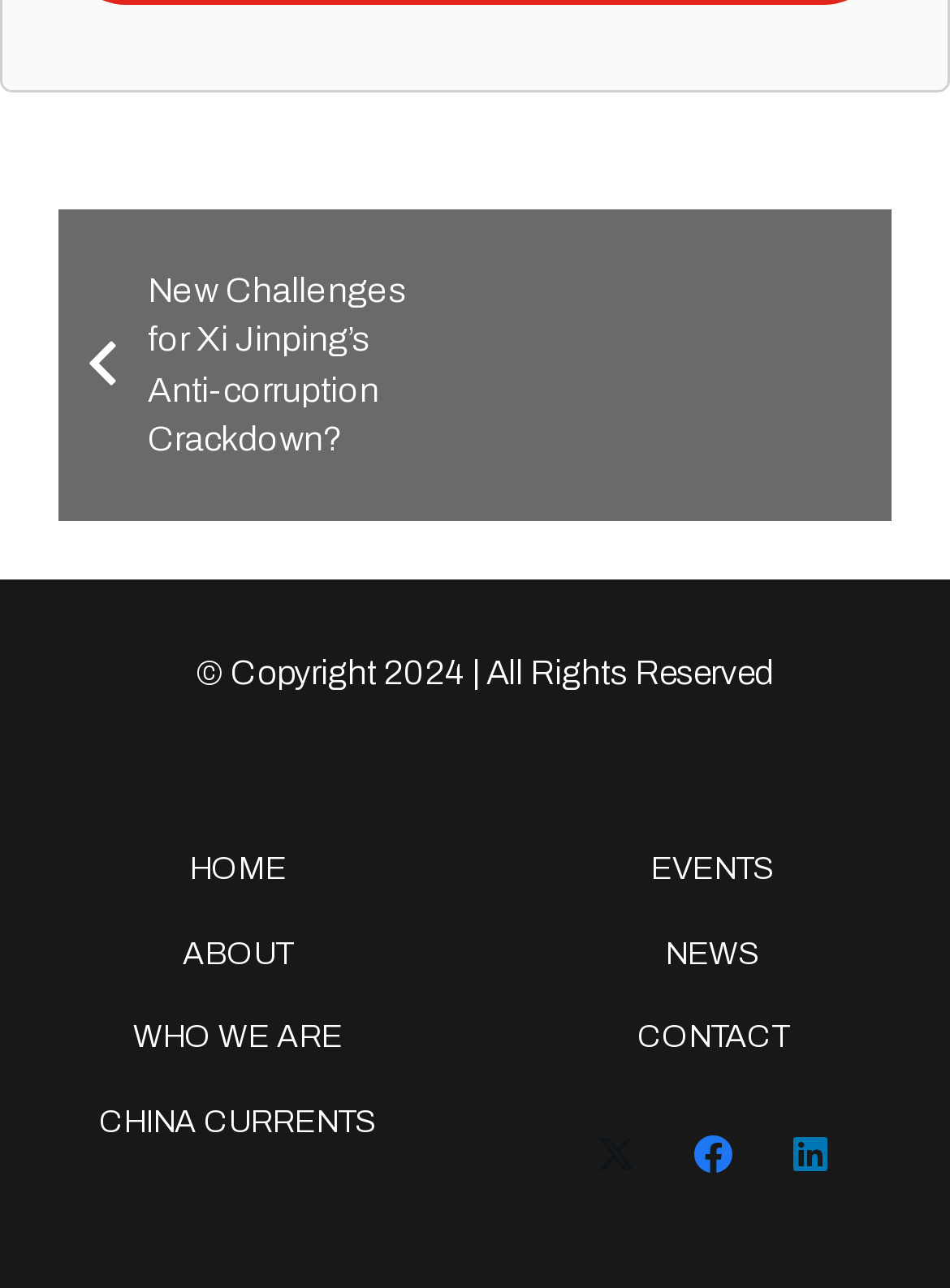Please determine the bounding box coordinates for the element that should be clicked to follow these instructions: "Visit Twitter".

[0.596, 0.859, 0.699, 0.934]